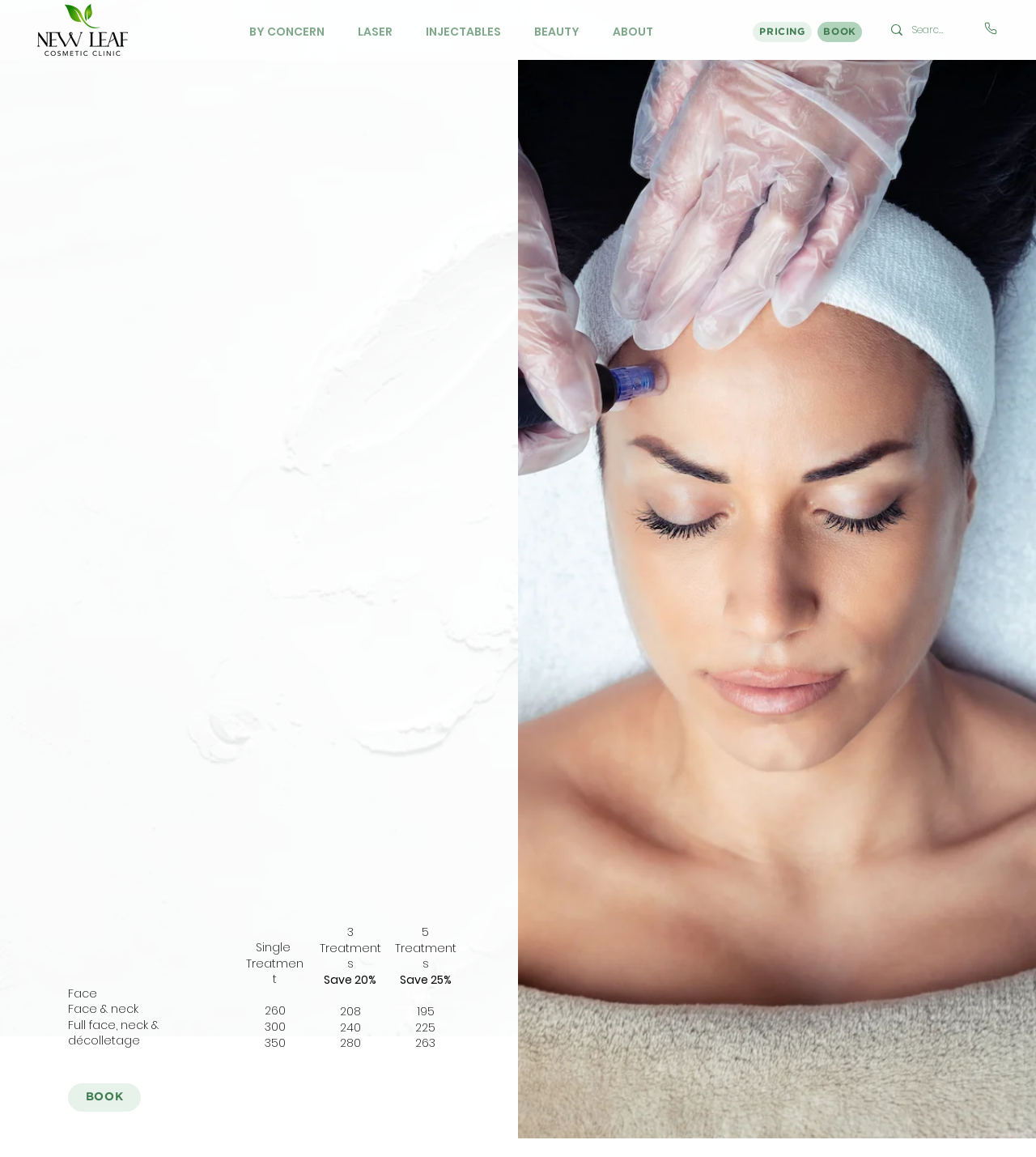Determine the bounding box coordinates for the area that should be clicked to carry out the following instruction: "Search in the search box".

[0.88, 0.012, 0.916, 0.04]